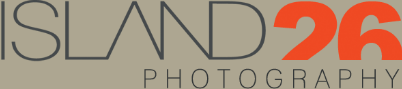What is the profession reflected in the logo?
Use the screenshot to answer the question with a single word or phrase.

Photography